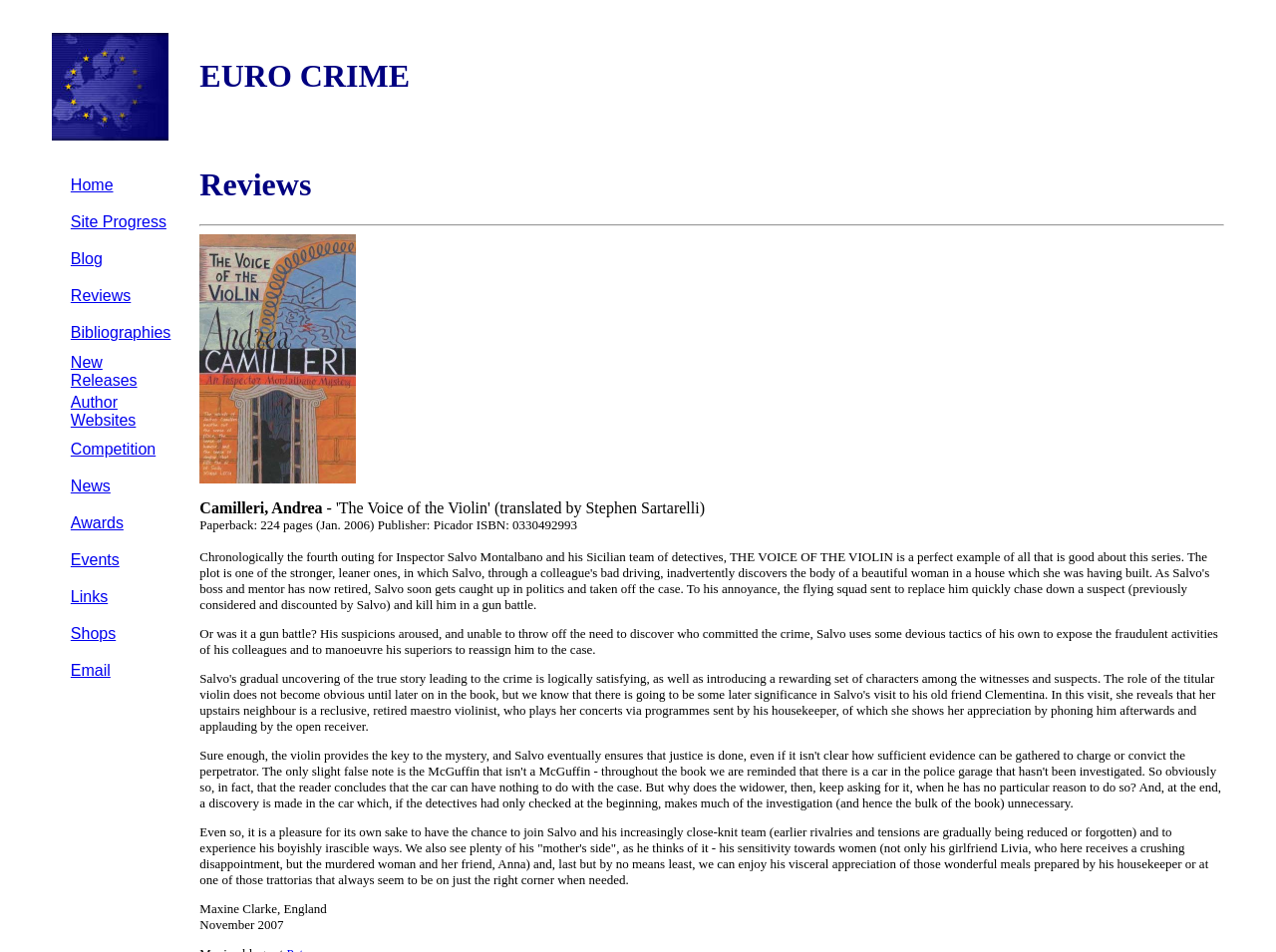Please mark the clickable region by giving the bounding box coordinates needed to complete this instruction: "Click on Site Progress".

[0.055, 0.224, 0.13, 0.242]